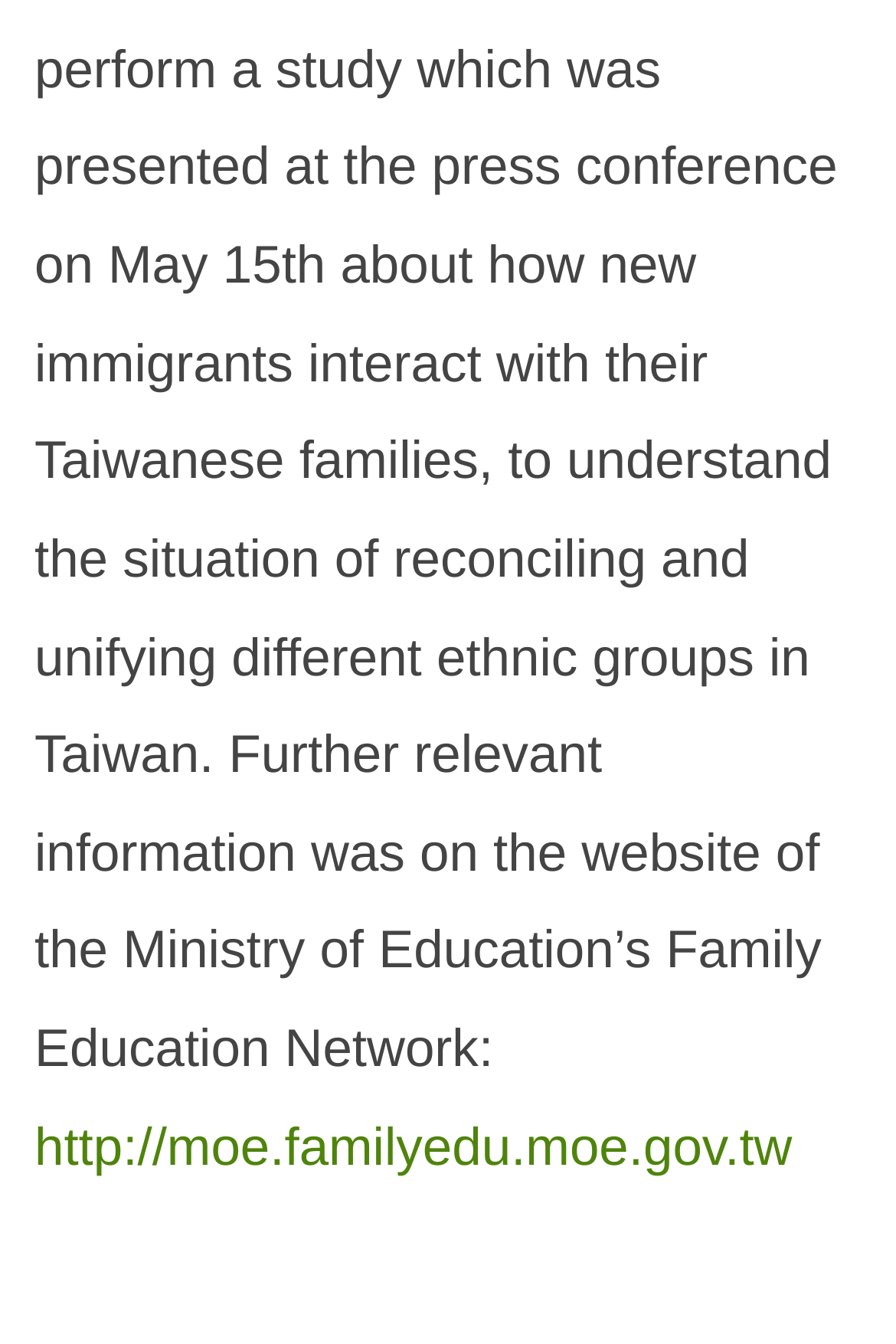Using the provided element description, identify the bounding box coordinates as (top-left x, top-left y, bottom-right x, bottom-right y). Ensure all values are between 0 and 1. Description: http://moe.familyedu.moe.gov.tw

[0.038, 0.83, 0.884, 0.874]